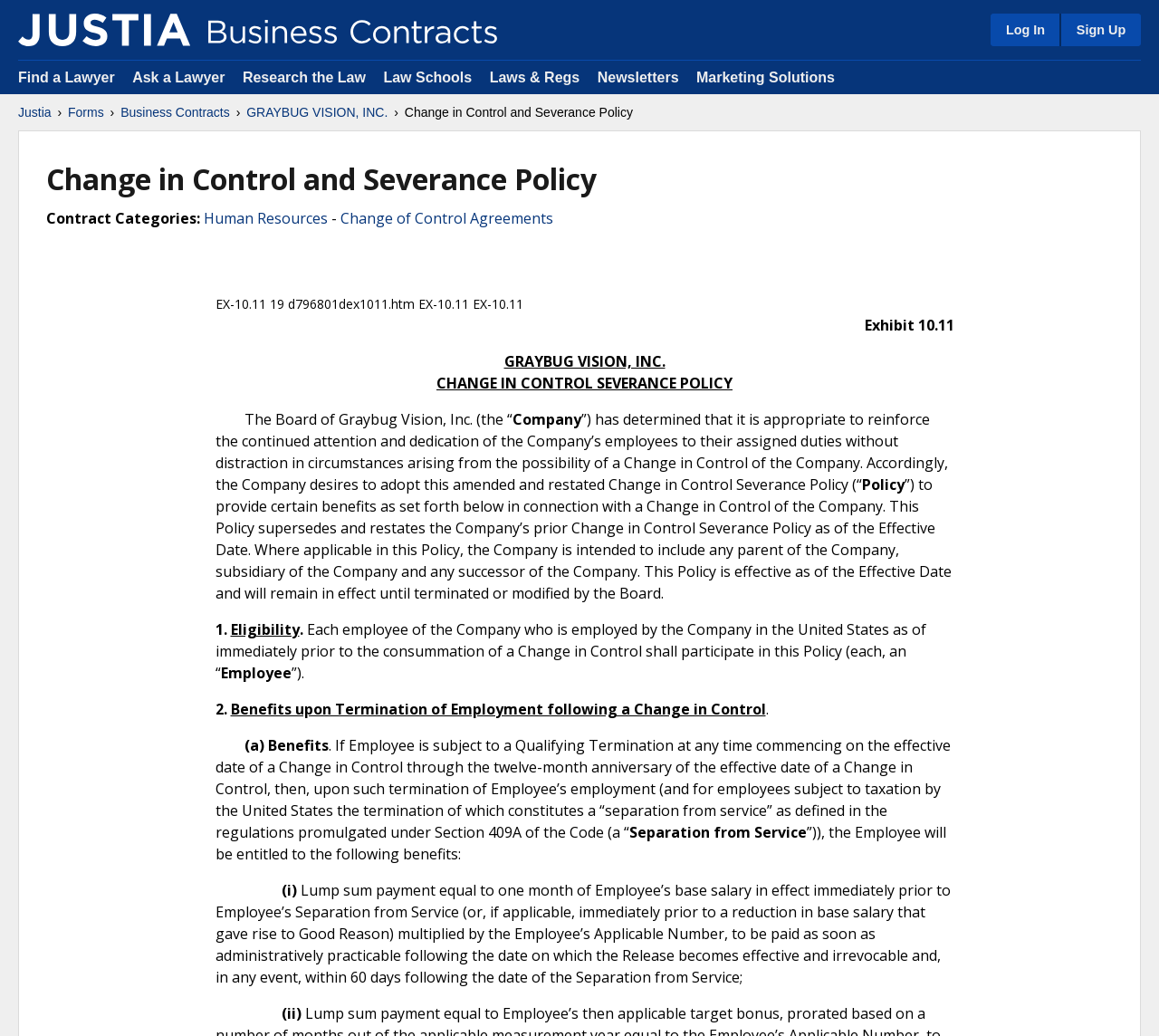Respond to the question below with a single word or phrase: What is the Applicable Number?

Not specified